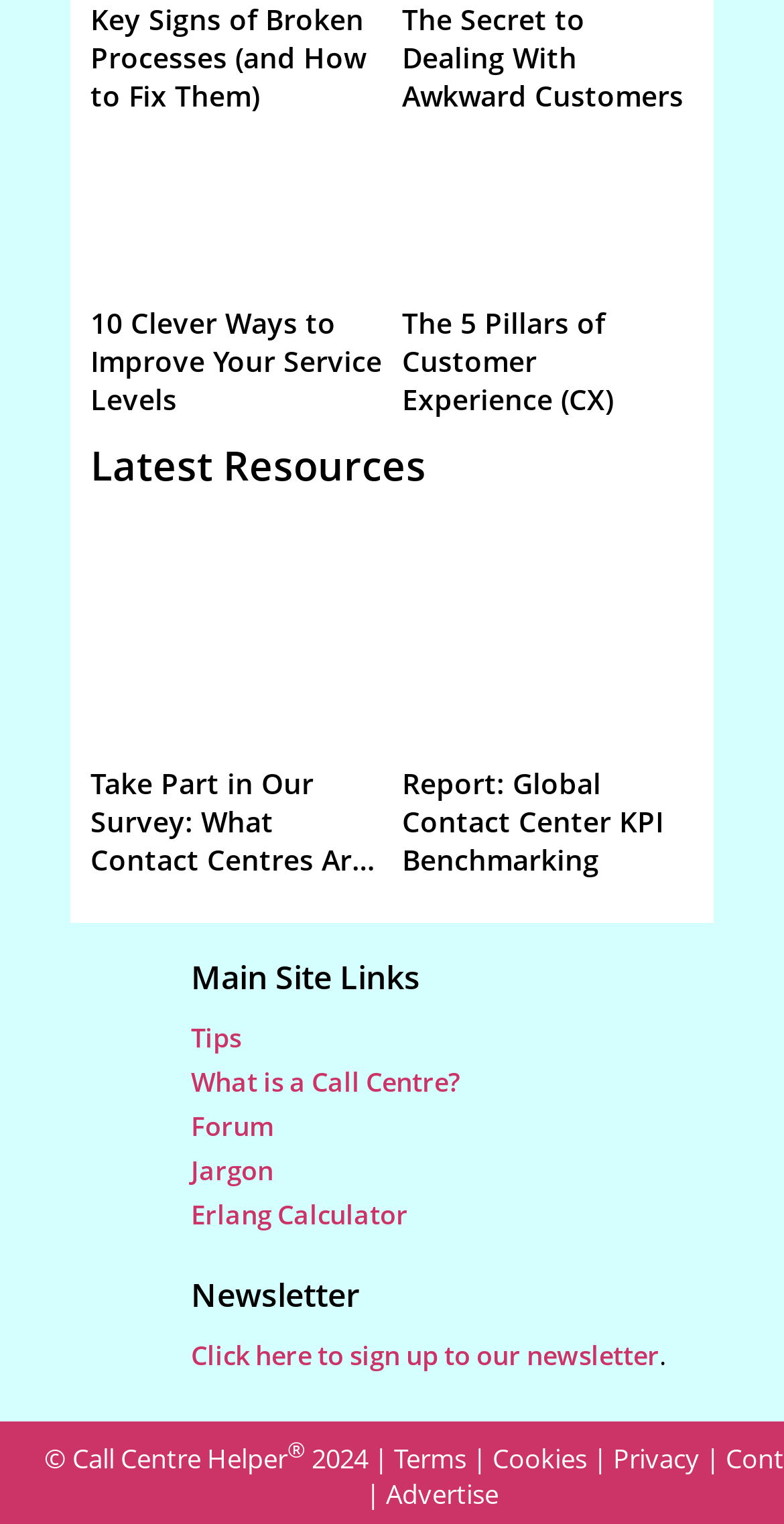What is the topic of the first thumbnail?
Refer to the screenshot and answer in one word or phrase.

10 Clever Ways to Improve Your Service Levels